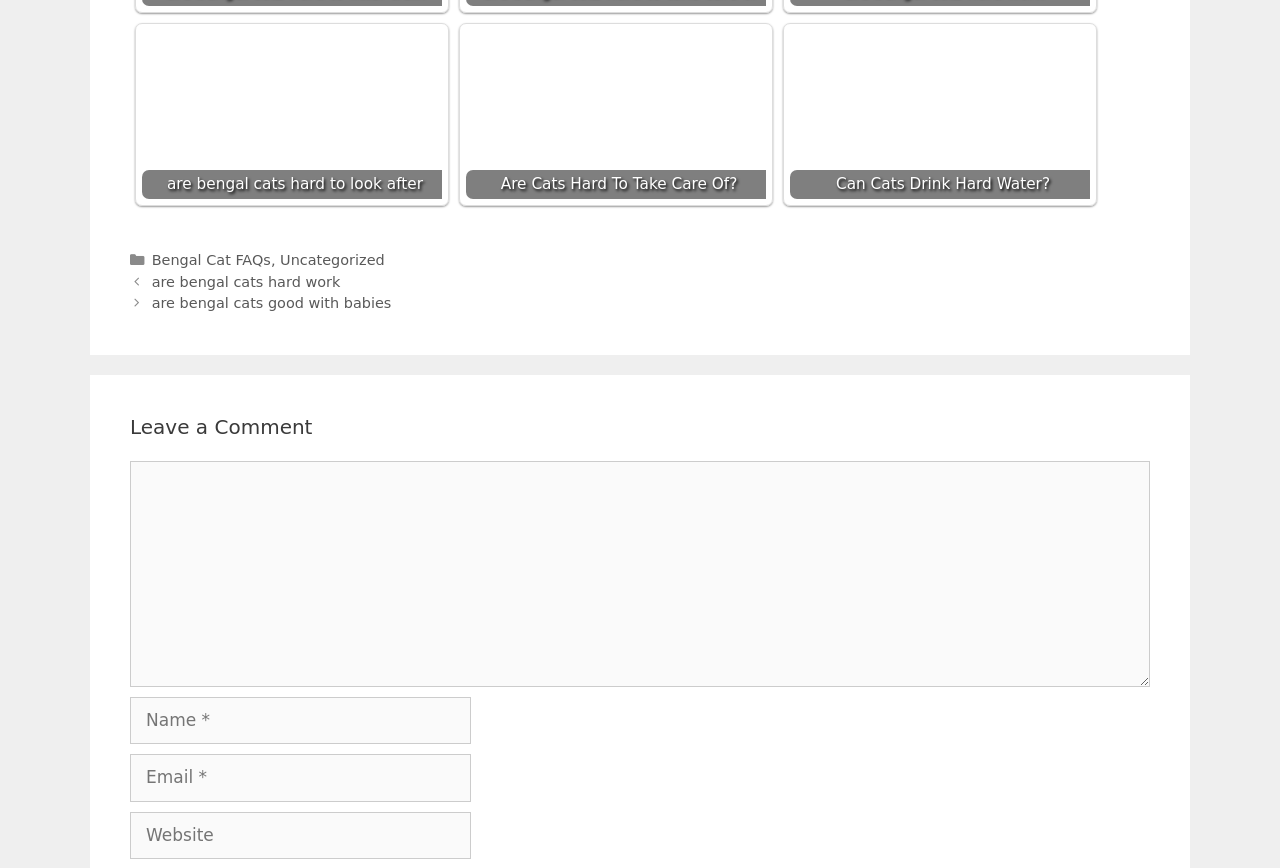Give a short answer using one word or phrase for the question:
How many links are listed under 'Posts'?

Two